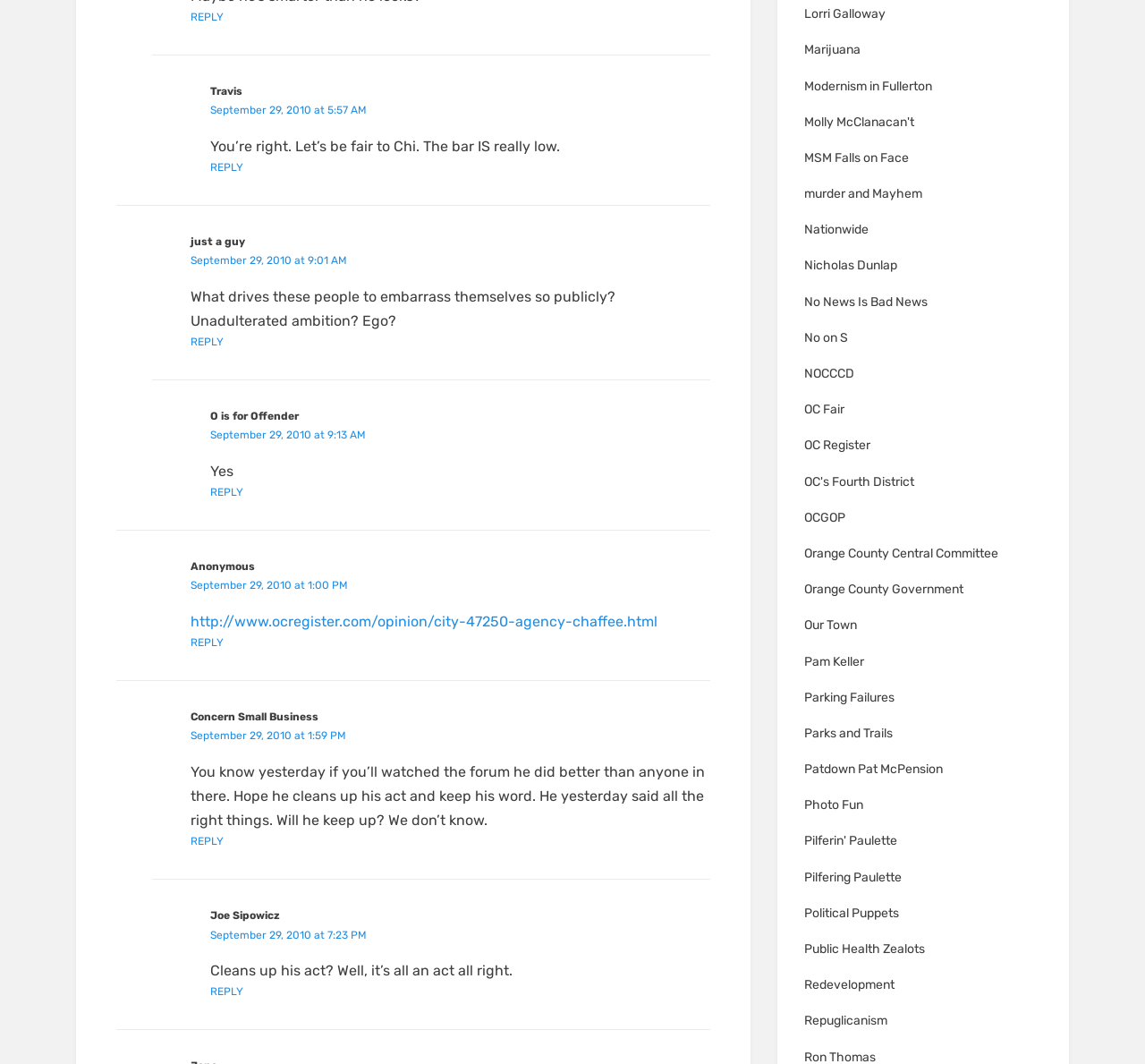Carefully observe the image and respond to the question with a detailed answer:
What is the timestamp of the last article on the webpage?

I looked at the last article section on the webpage and found the timestamp 'September 29, 2010 at 7:23 PM'.